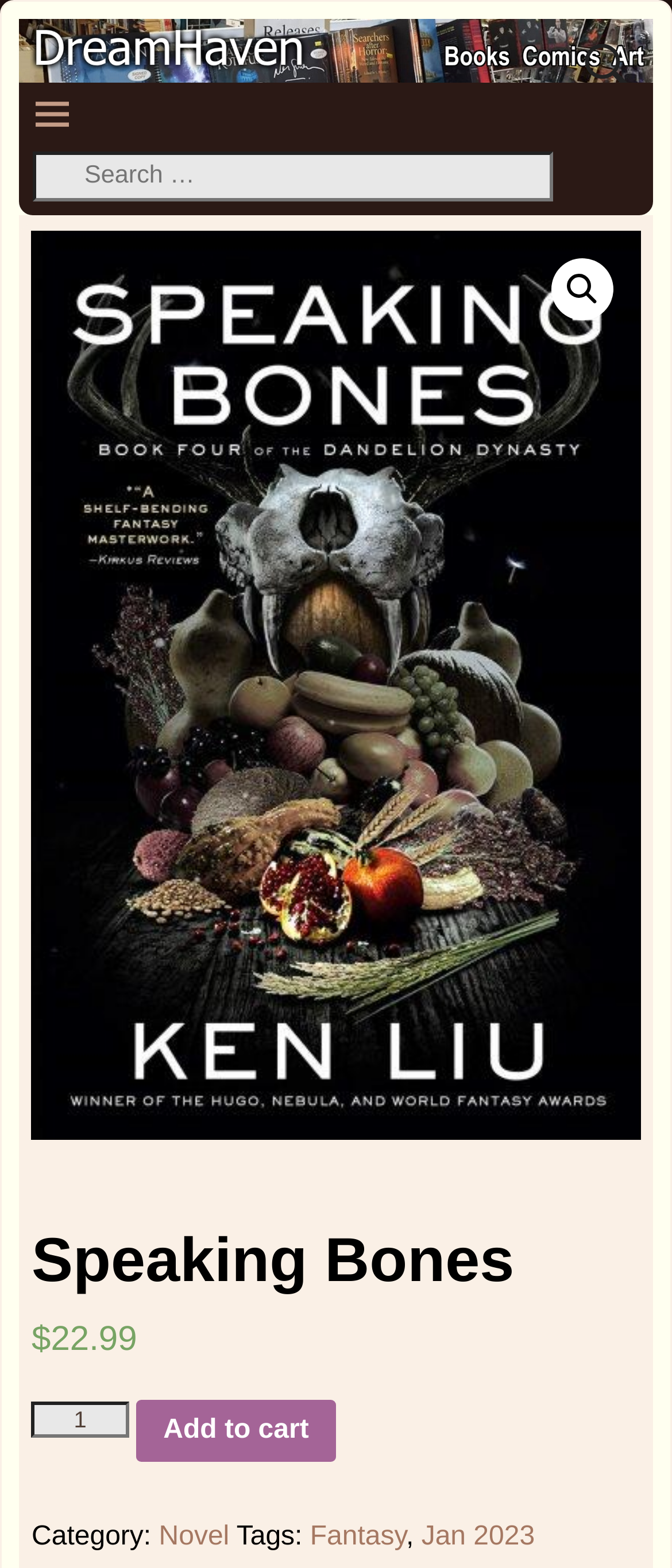With reference to the screenshot, provide a detailed response to the question below:
What is the price of the book?

I found the price of the book by looking at the text elements on the webpage. Specifically, I found the StaticText element with the text '$' and the adjacent StaticText element with the text '22.99', which together indicate the price of the book.